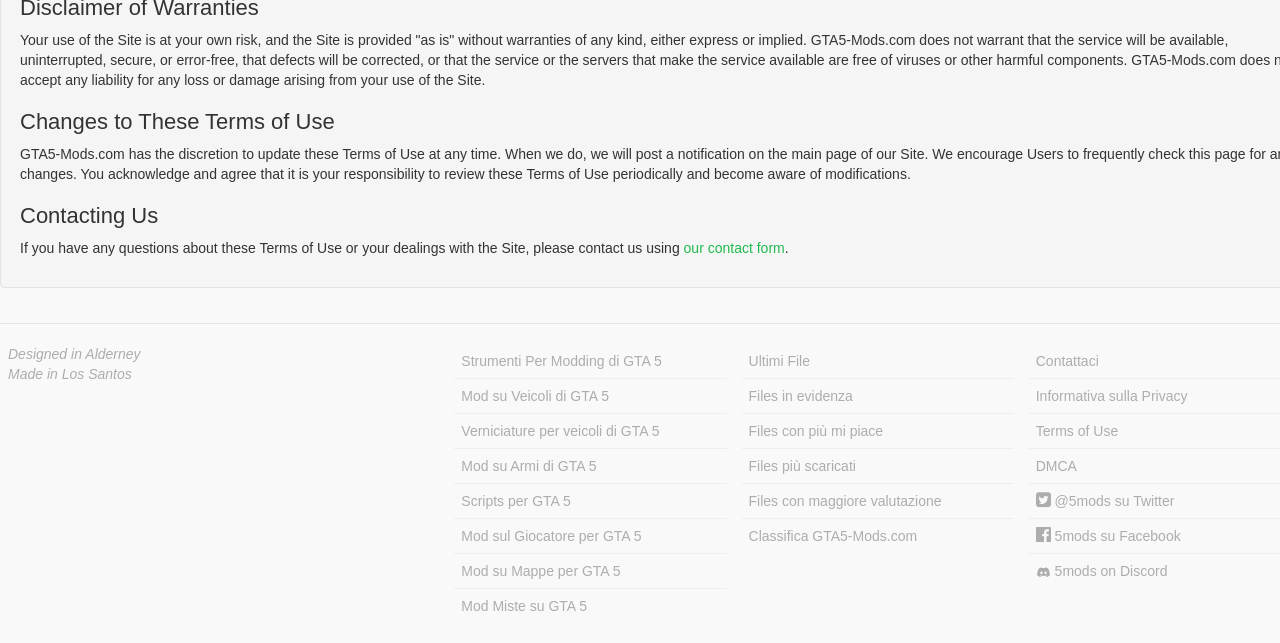Bounding box coordinates should be provided in the format (top-left x, top-left y, bottom-right x, bottom-right y) with all values between 0 and 1. Identify the bounding box for this UI element: Classifica GTA5-Mods.com

[0.579, 0.807, 0.792, 0.86]